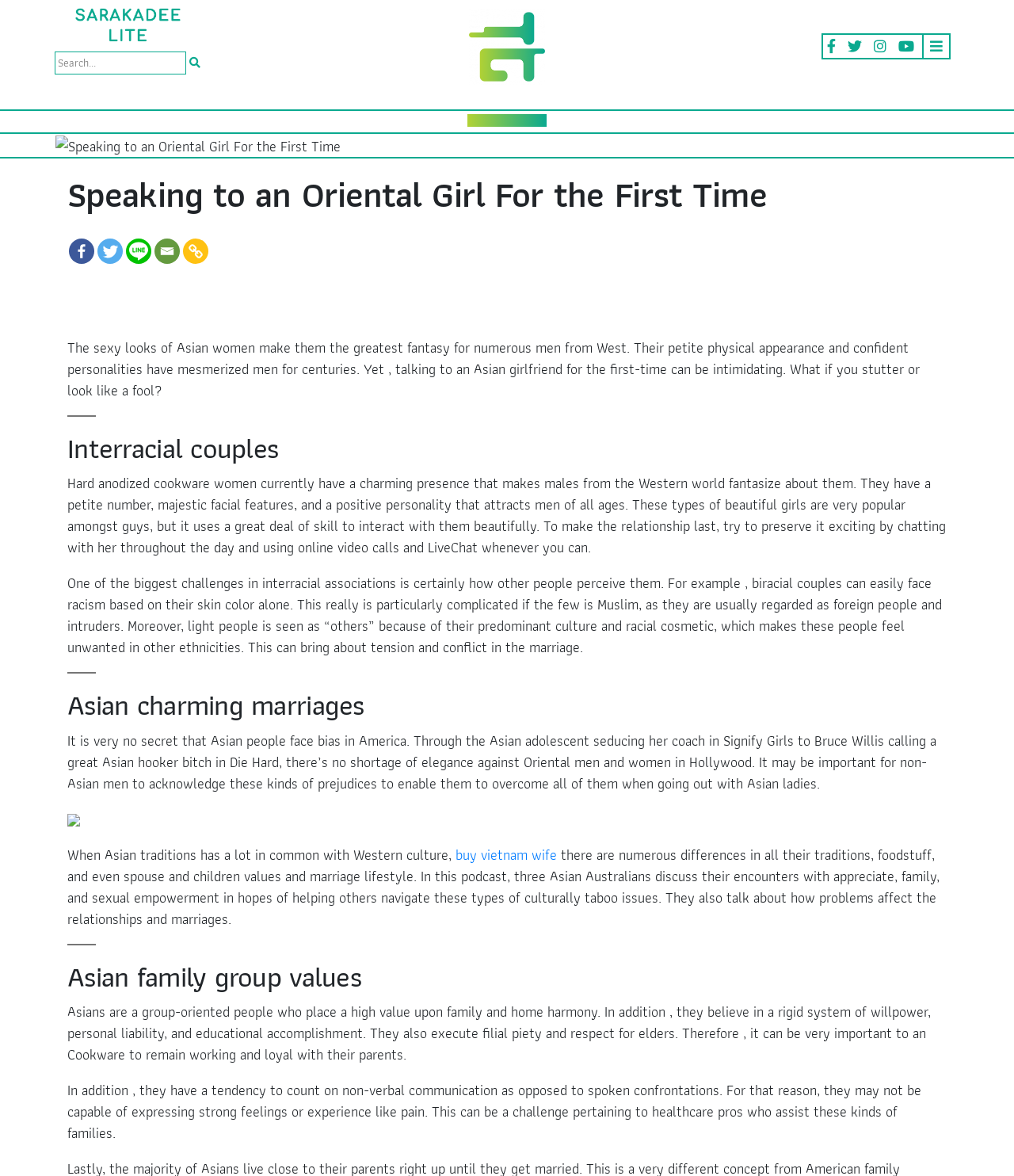Give a detailed account of the webpage, highlighting key information.

This webpage appears to be a blog or article about Asian women and interracial relationships. At the top of the page, there is a search bar with a magnifying glass icon on the right side. Below the search bar, there is a logo or image with the text "SARAKADEE LITE" next to it. 

On the top right corner, there are several social media icons, including Facebook, Twitter, Line, and Email. 

The main content of the page is divided into several sections, each with a heading. The first section has a heading "Speaking to an Oriental Girl For the First Time" and contains a short paragraph about the challenges of talking to an Asian girlfriend for the first time. 

Below this section, there are several other sections with headings such as "Interracial couples", "Asian charming marriages", and "Asian family values". Each section contains a few paragraphs of text discussing various aspects of interracial relationships and Asian culture. 

Throughout the page, there are several images, including a large image at the top of the page and smaller images scattered throughout the text. There are also several links, including a link to "buy vietnam wife" and a link to a podcast about Asian Australians discussing love, family, and sexual empowerment.